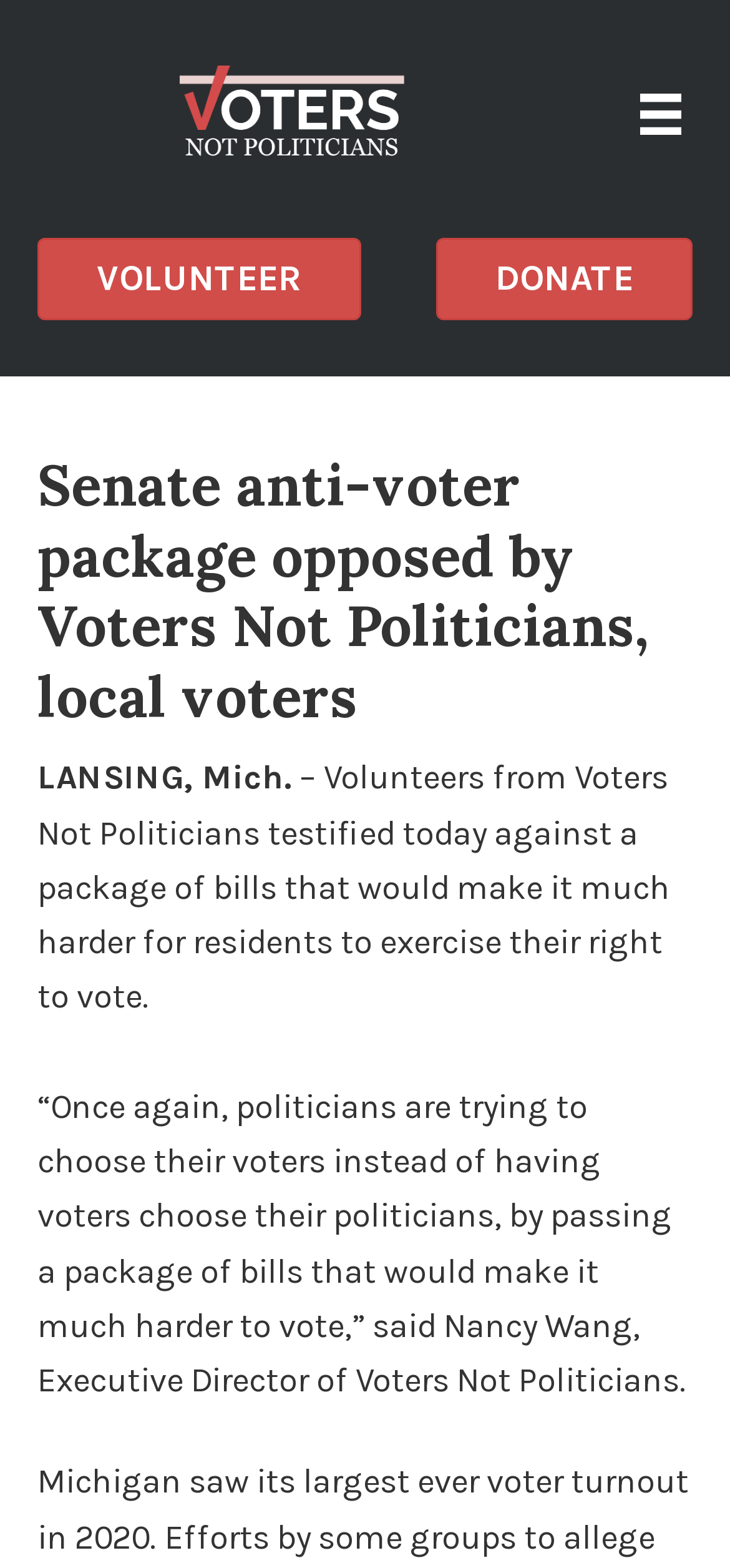Who is the Executive Director of Voters Not Politicians? Based on the screenshot, please respond with a single word or phrase.

Nancy Wang